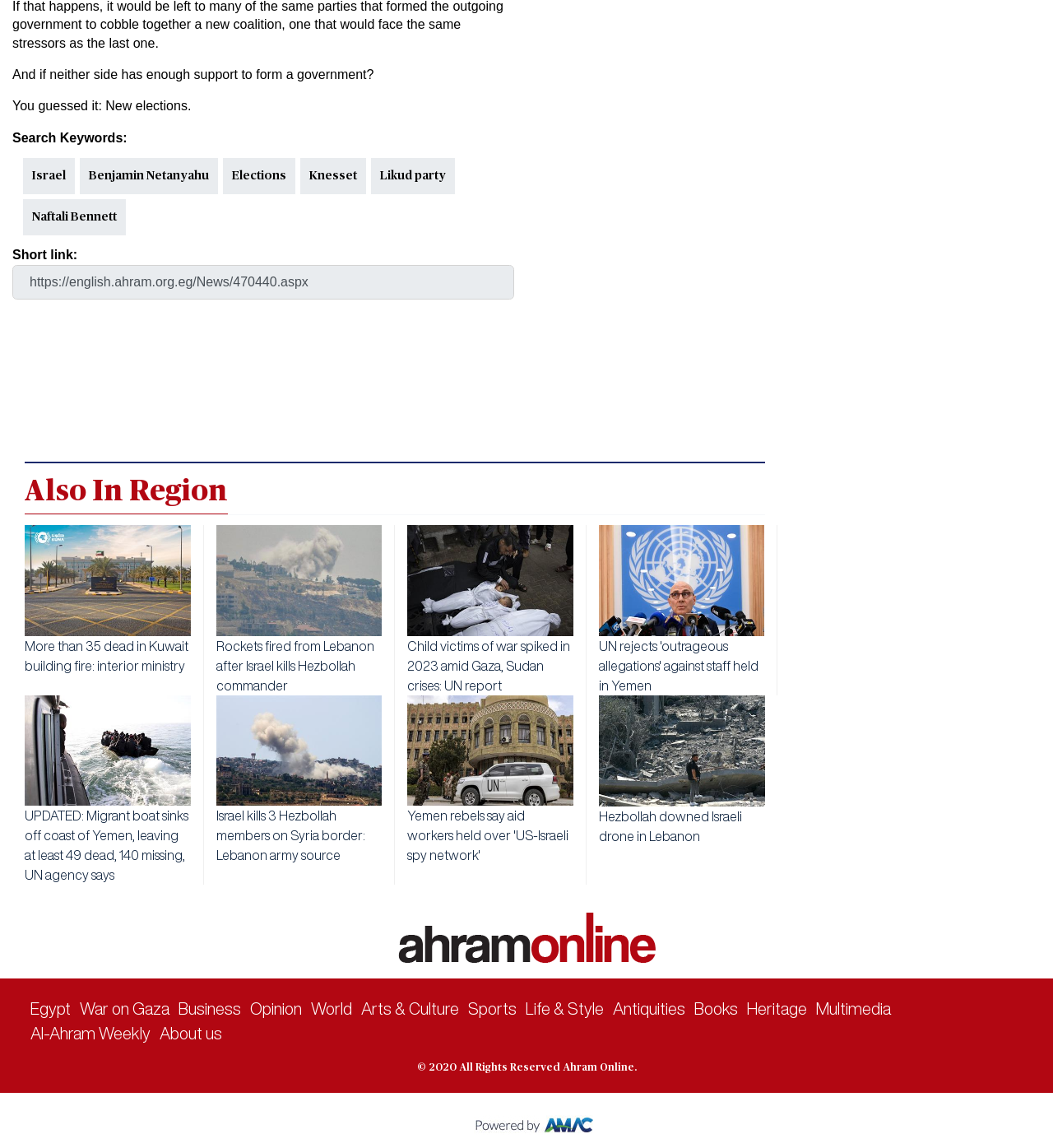What is the consequence if neither side has enough support to form a government?
Answer the question with a thorough and detailed explanation.

The webpage mentions 'And if neither side has enough support to form a government?' and the answer is 'You guessed it: New elections.' This implies that if no party has enough support to form a government, new elections will be held.